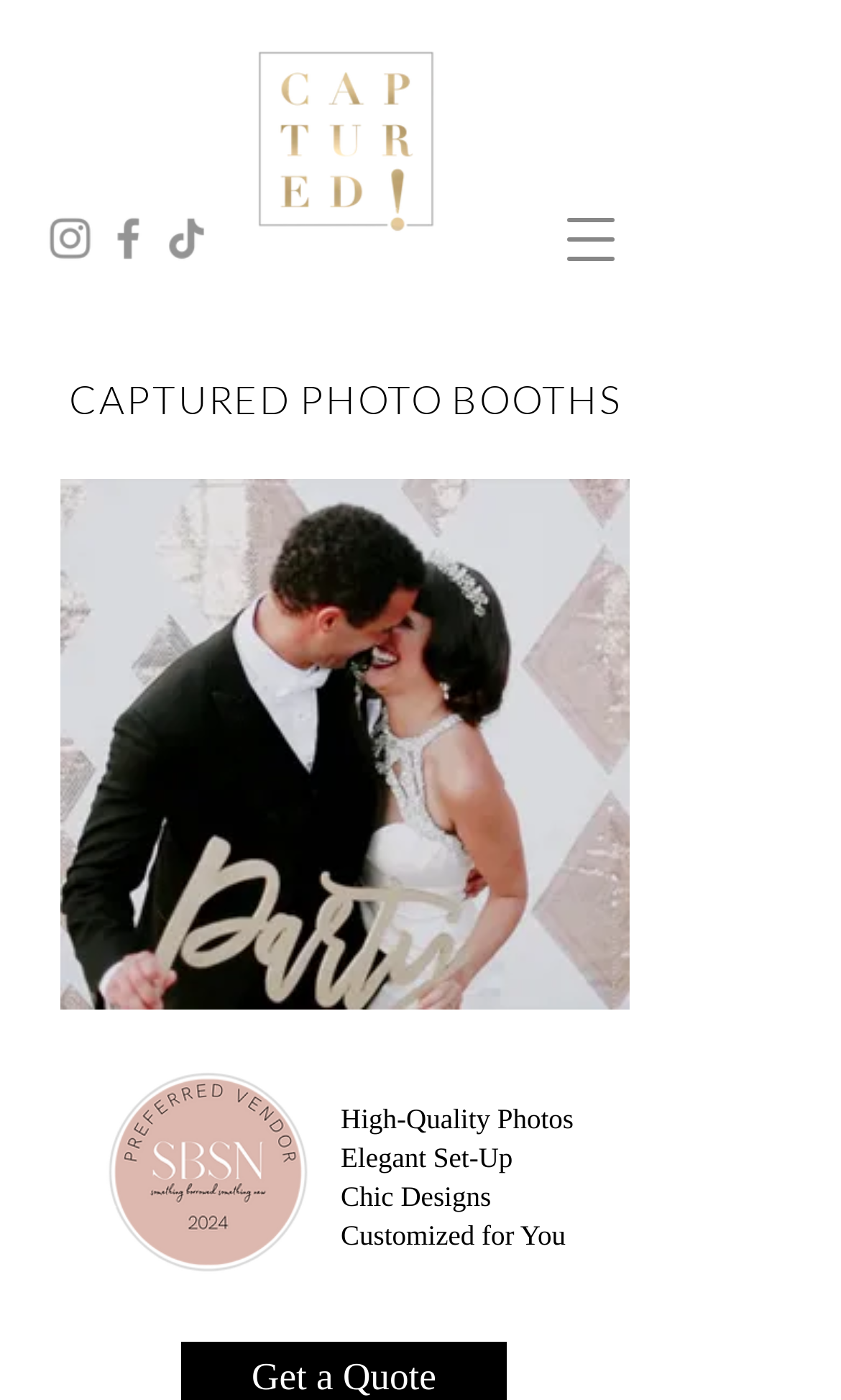Determine the bounding box coordinates in the format (top-left x, top-left y, bottom-right x, bottom-right y). Ensure all values are floating point numbers between 0 and 1. Identify the bounding box of the UI element described by: aria-label="Open navigation menu"

[0.638, 0.133, 0.767, 0.21]